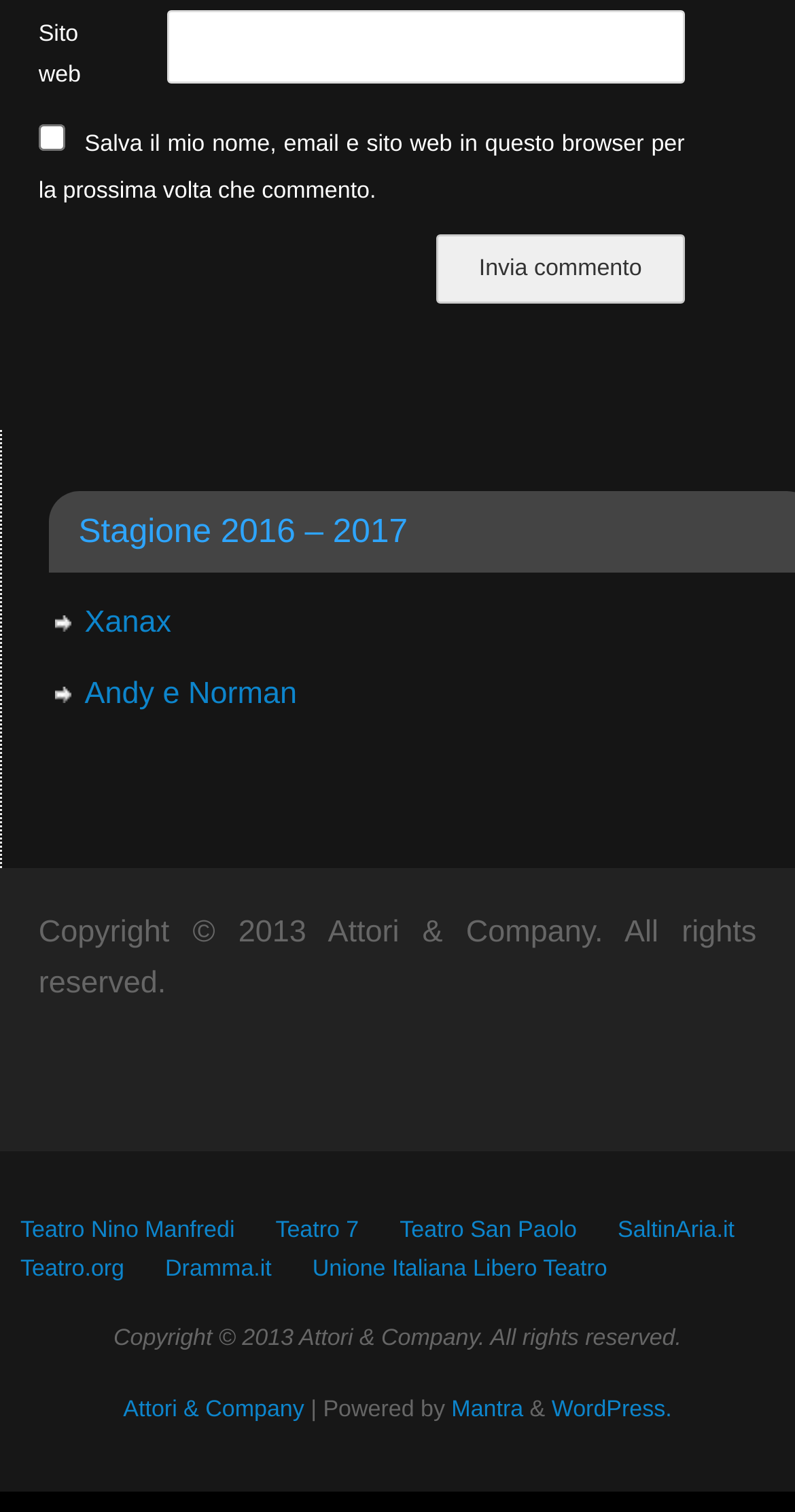Using the element description provided, determine the bounding box coordinates in the format (top-left x, top-left y, bottom-right x, bottom-right y). Ensure that all values are floating point numbers between 0 and 1. Element description: Home

None